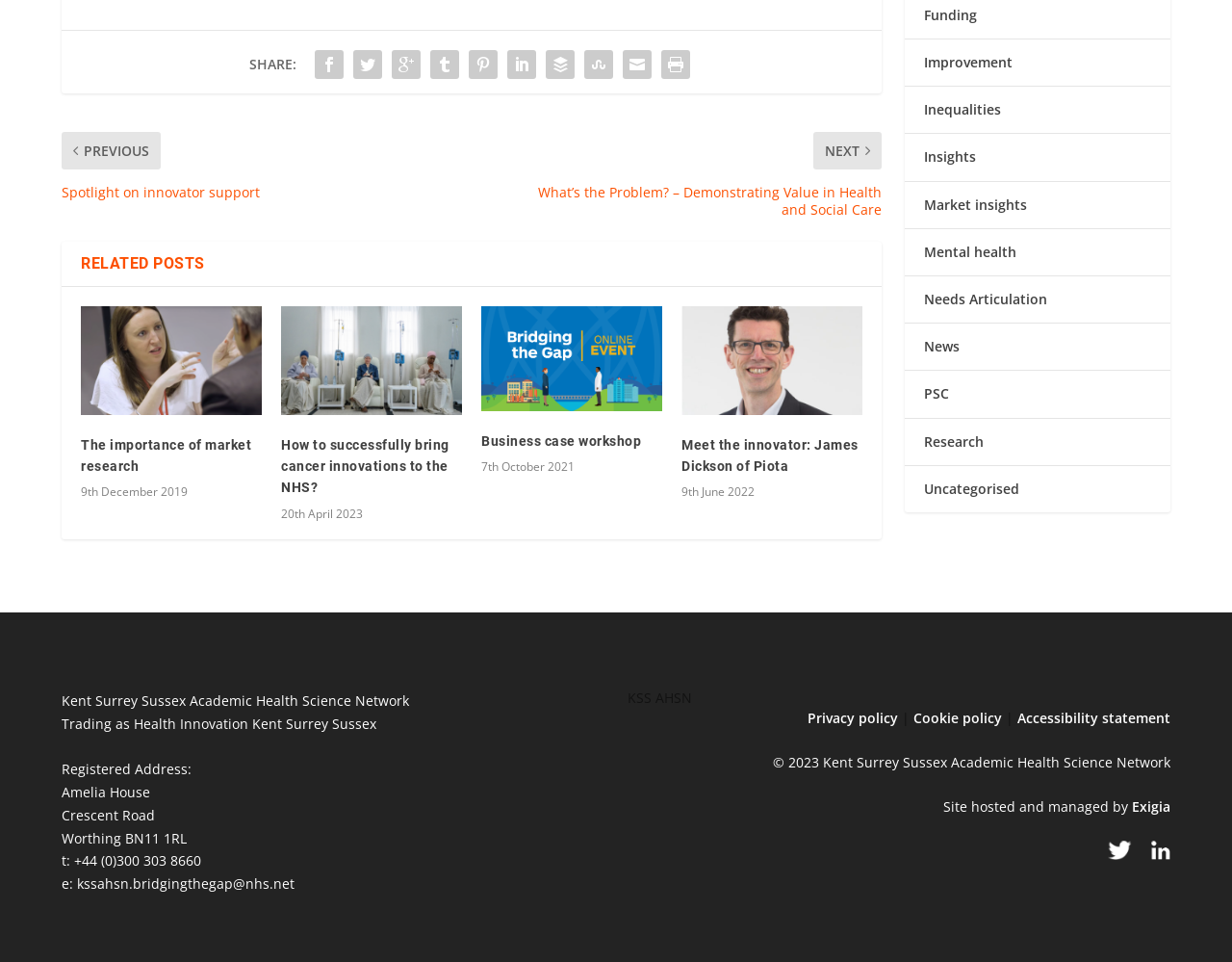What is the date of the latest article?
Based on the image content, provide your answer in one word or a short phrase.

20th April 2023